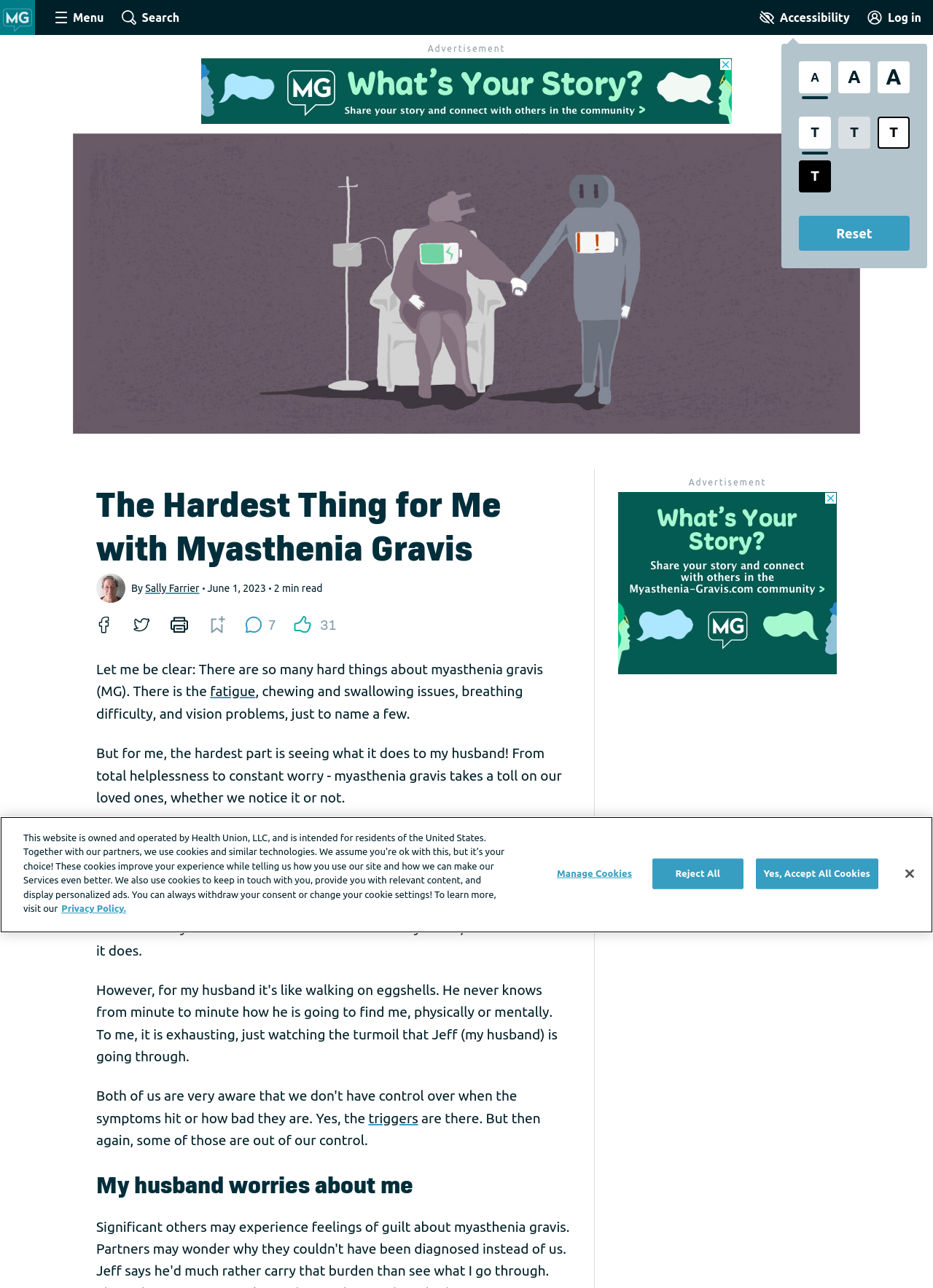Locate the bounding box of the user interface element based on this description: "Regular font sizeA".

[0.856, 0.048, 0.891, 0.072]